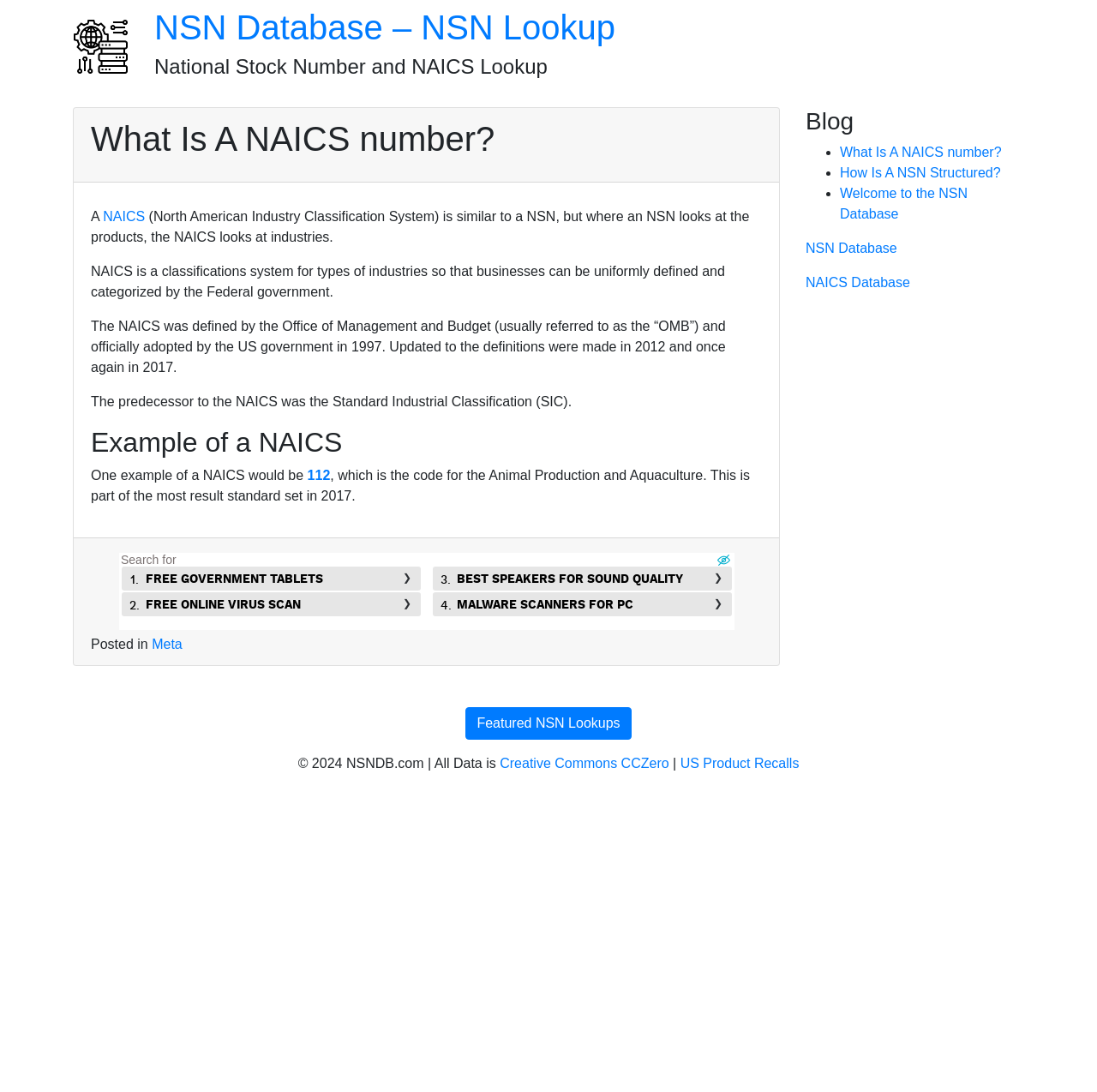Show the bounding box coordinates of the region that should be clicked to follow the instruction: "Visit the US Product Recalls page."

[0.62, 0.692, 0.728, 0.706]